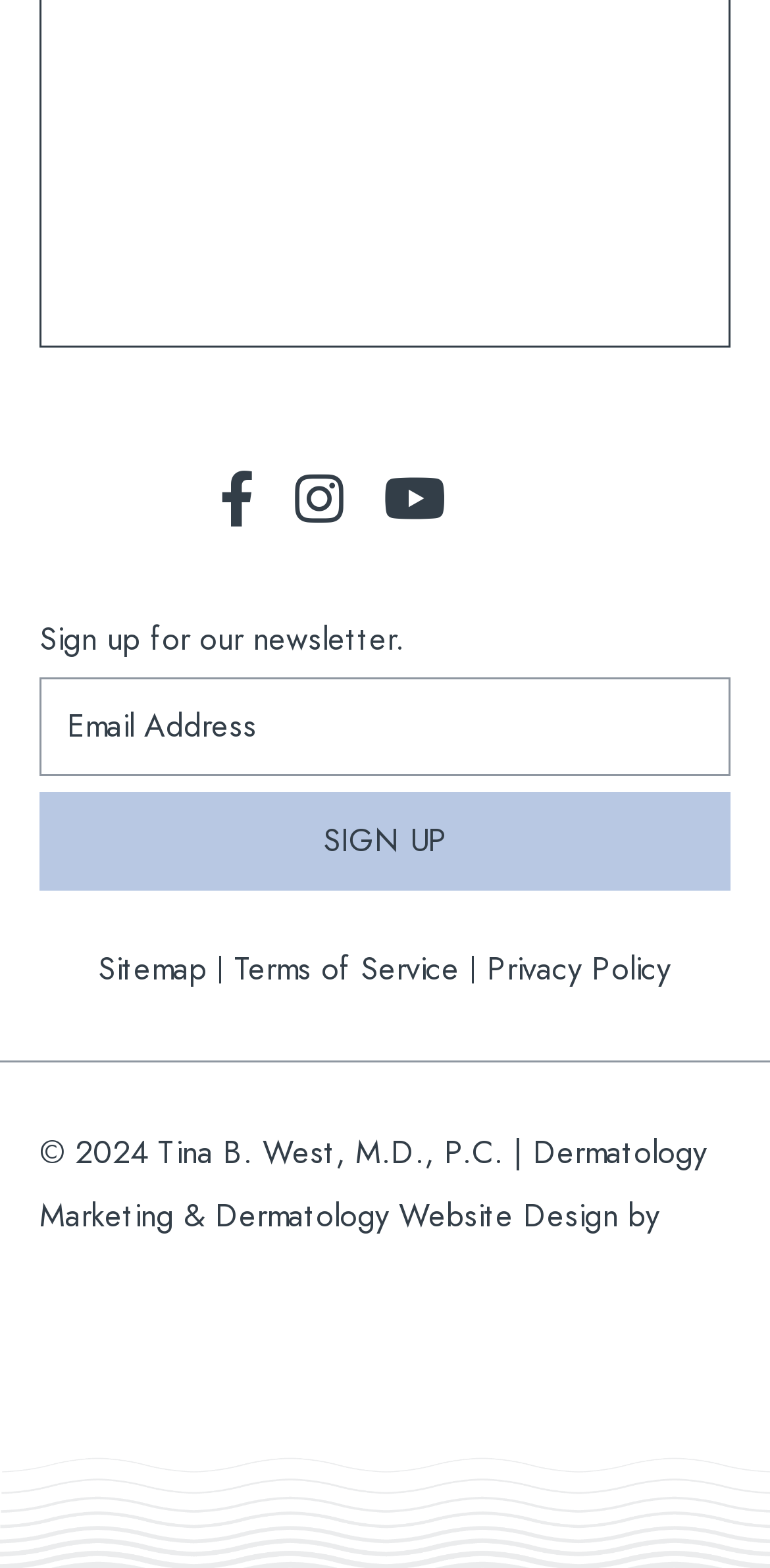Kindly determine the bounding box coordinates for the area that needs to be clicked to execute this instruction: "Sign up for our newsletter".

[0.051, 0.505, 0.949, 0.568]